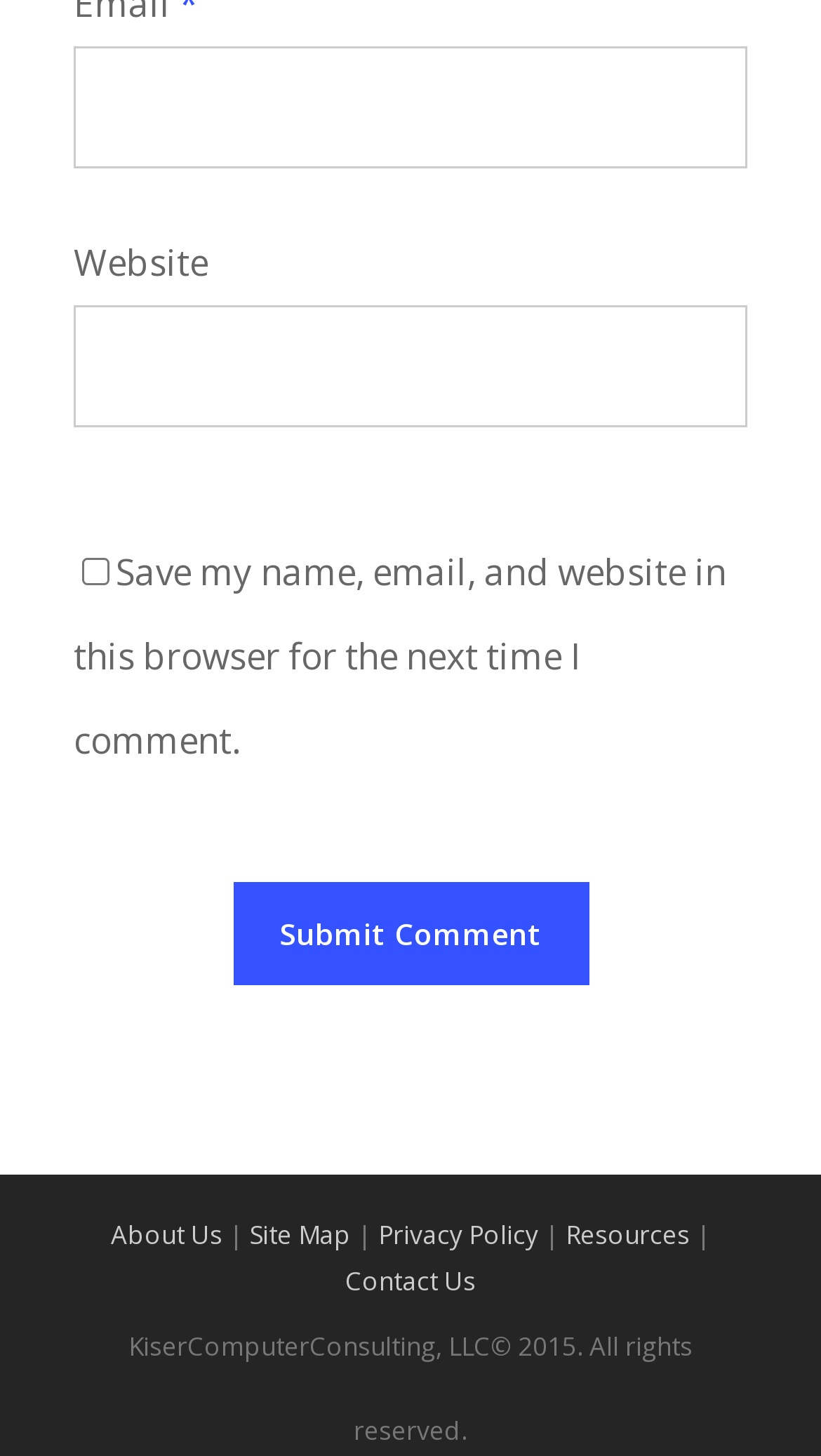Extract the bounding box of the UI element described as: "parent_node: Navigation title="BuildOkStrong"".

None